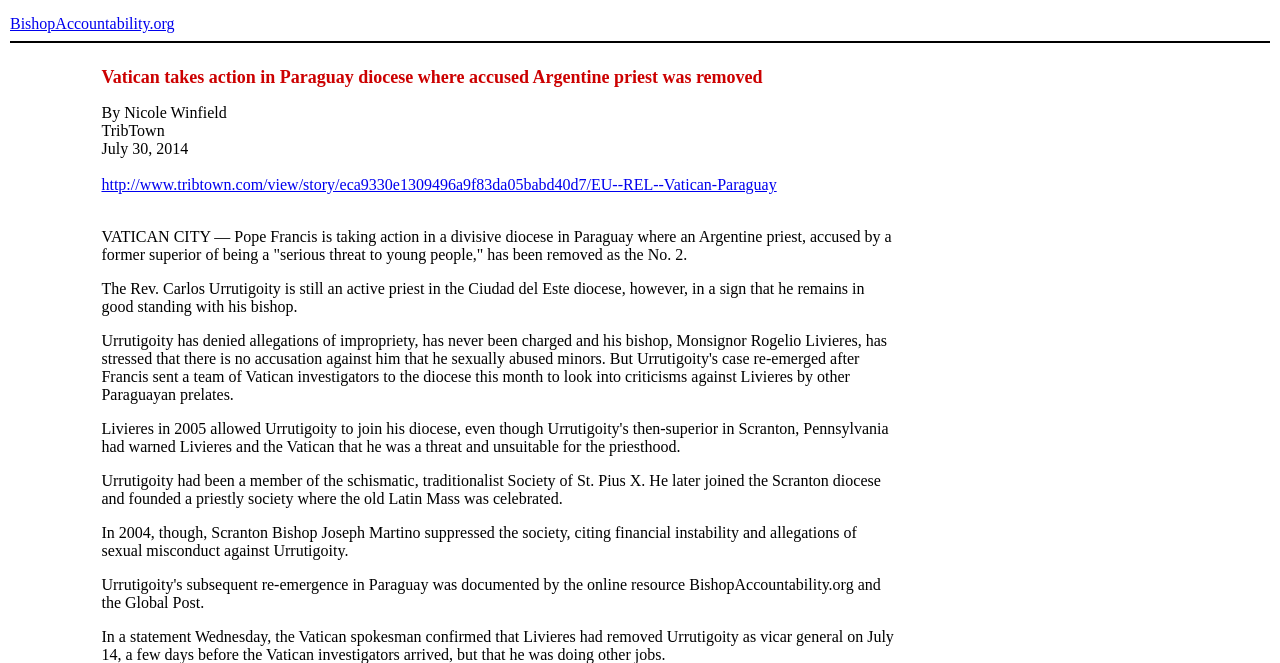Give a concise answer using only one word or phrase for this question:
What is the name of the society founded by Urrutigoity?

Priestly society